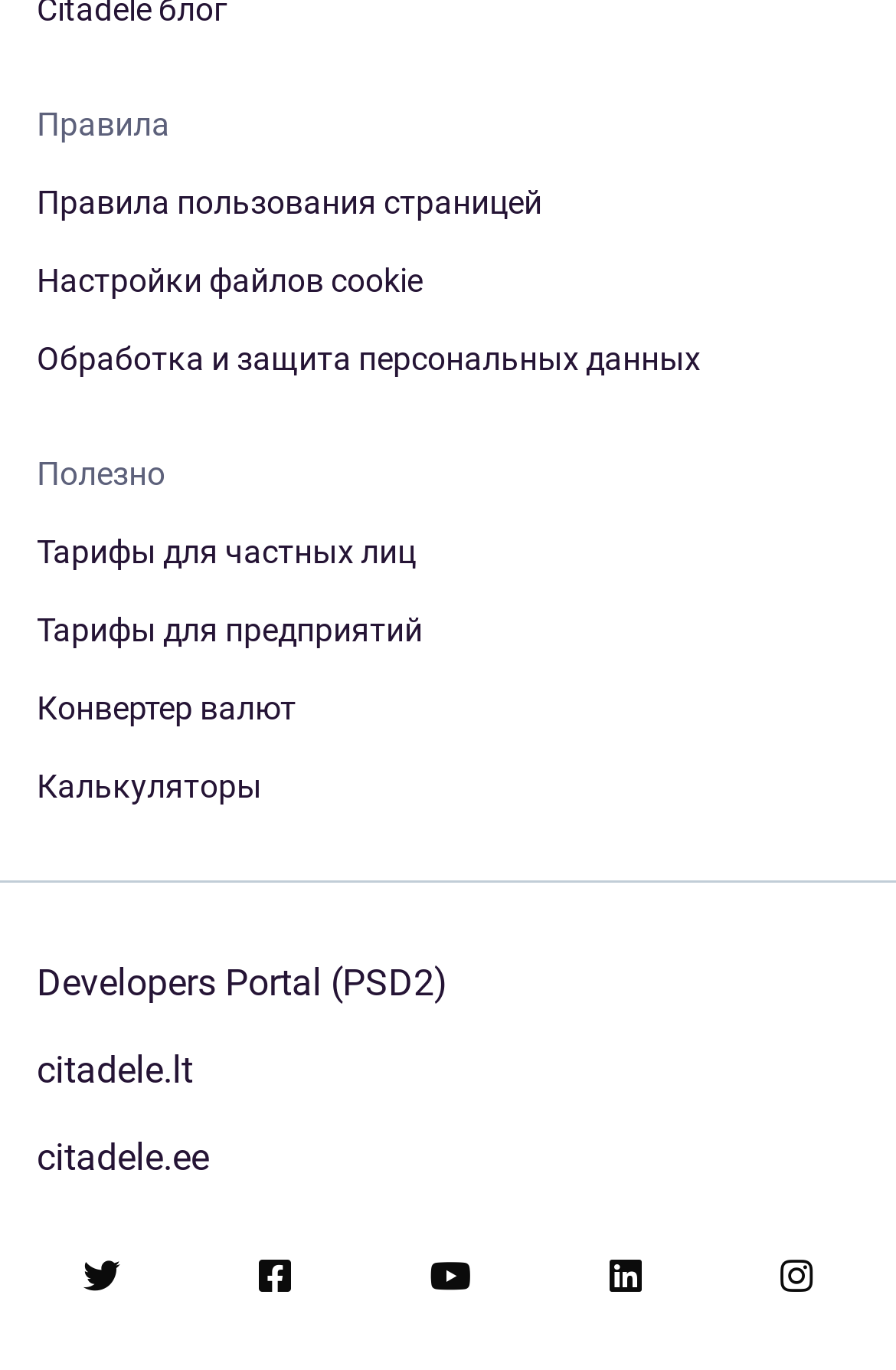Refer to the screenshot and give an in-depth answer to this question: What is the purpose of Citadele Group companies?

According to the webpage, Citadele Group companies may receive leasing applications and consider them in accordance with the terms of the Privacy Policy for the processing of personal data.